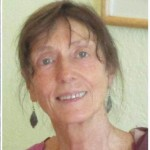Use a single word or phrase to answer this question: 
How many years of experience does Joanie have?

Over 40 years